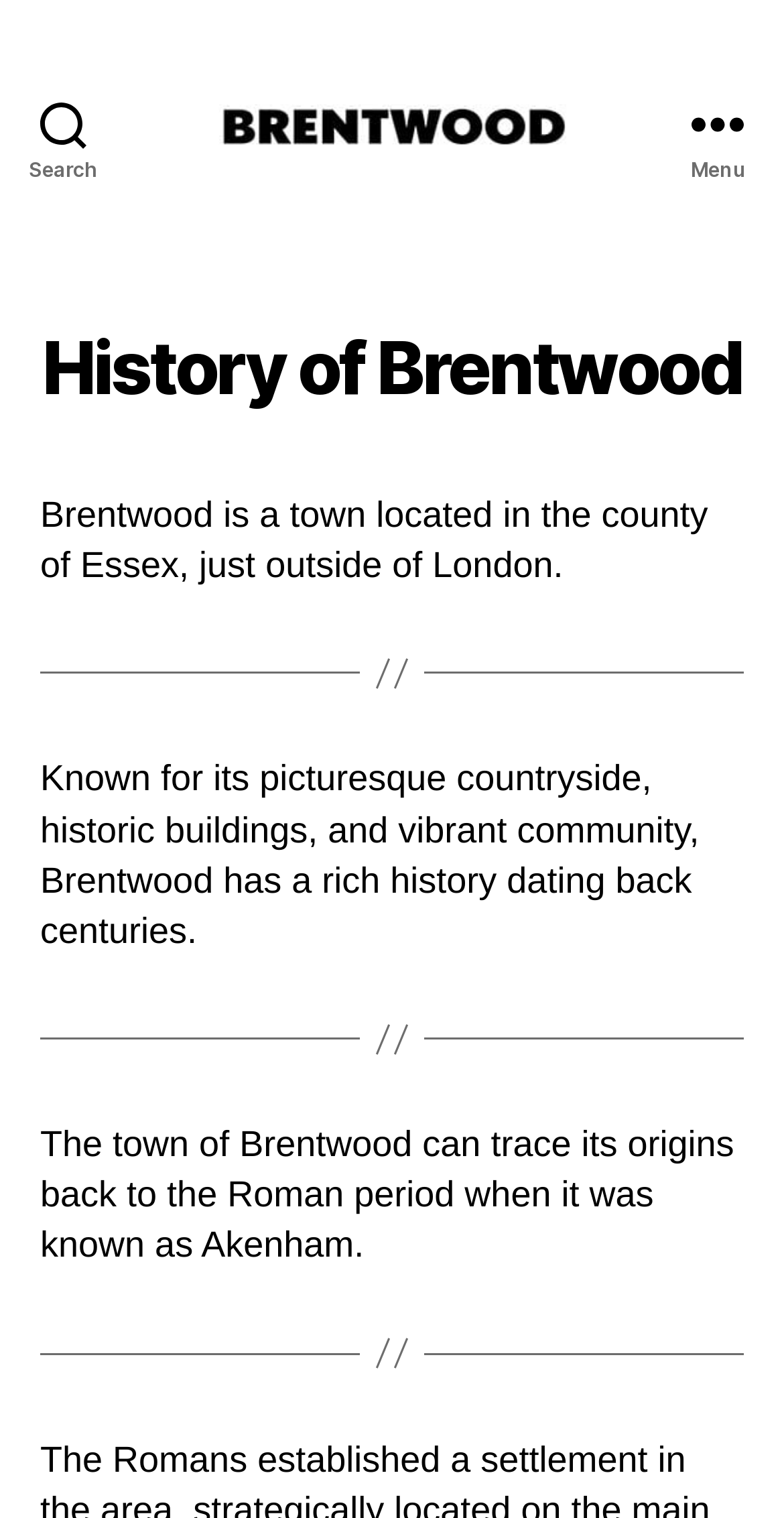Provide a thorough summary of the webpage.

The webpage is about the history of Brentwood, a town located in Essex, just outside of London. At the top left corner, there is a search button. Next to it, on the top center, is the Brentwood Guide Logo, which is an image. To the right of the logo, there is a heading that reads "Brentwood Essex - Welcome to Brentwood". 

On the top right corner, there is a menu button. When expanded, it reveals a section with a heading "History of Brentwood" at the top. Below the heading, there is a paragraph of text that describes Brentwood as a town located in the county of Essex, just outside of London. 

Below this paragraph, there is a horizontal separator line, followed by another paragraph of text that highlights Brentwood's picturesque countryside, historic buildings, and vibrant community, and mentions its rich history dating back centuries. 

Another horizontal separator line is below this paragraph, followed by a third paragraph of text that discusses the origins of Brentwood, tracing its history back to the Roman period when it was known as Akenham.